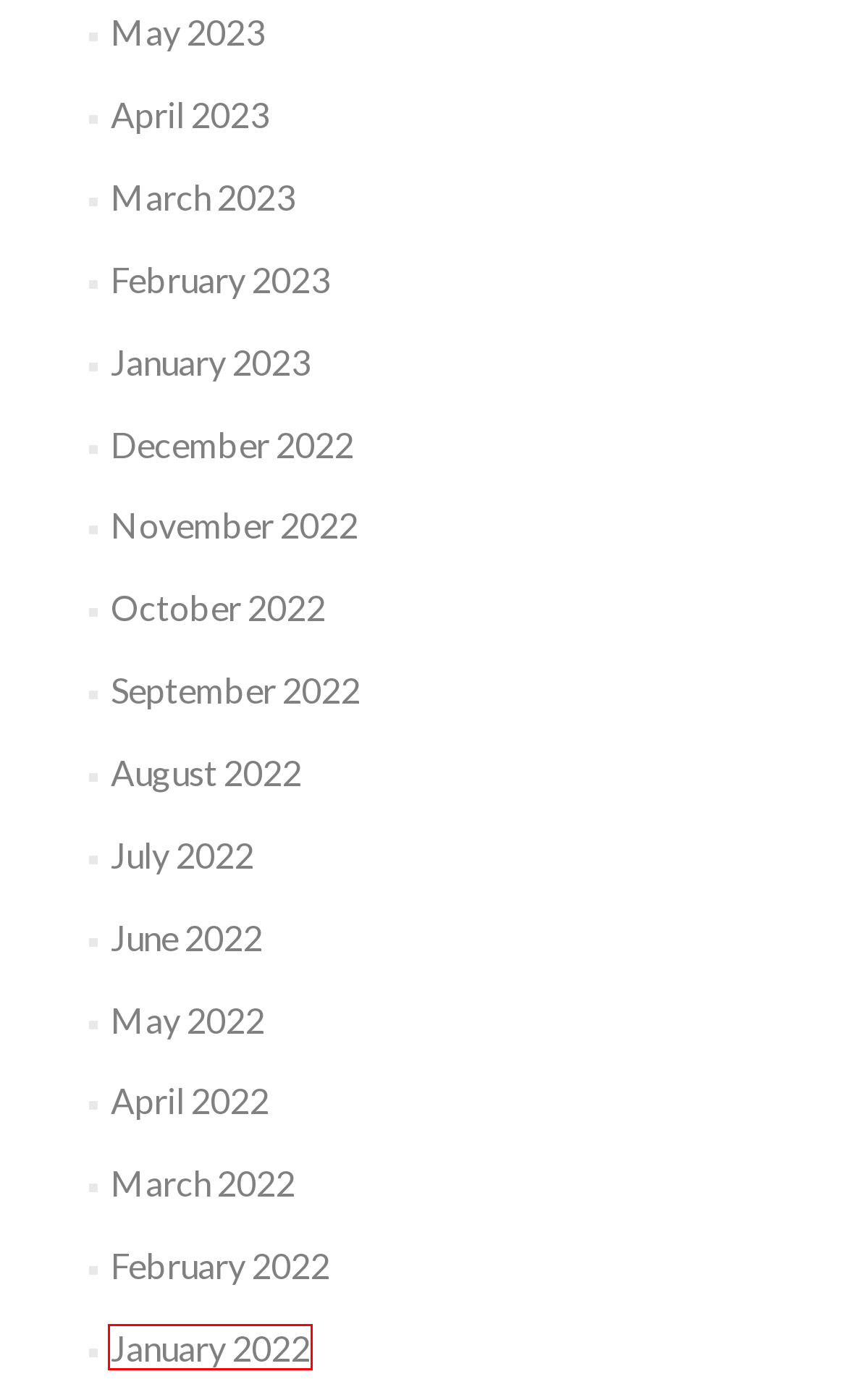You have been given a screenshot of a webpage with a red bounding box around a UI element. Select the most appropriate webpage description for the new webpage that appears after clicking the element within the red bounding box. The choices are:
A. July 2022 – Stephens & Soetenga, CPAs
B. December 2022 – Stephens & Soetenga, CPAs
C. May 2023 – Stephens & Soetenga, CPAs
D. August 2022 – Stephens & Soetenga, CPAs
E. January 2022 – Stephens & Soetenga, CPAs
F. May 2022 – Stephens & Soetenga, CPAs
G. February 2022 – Stephens & Soetenga, CPAs
H. June 2022 – Stephens & Soetenga, CPAs

E